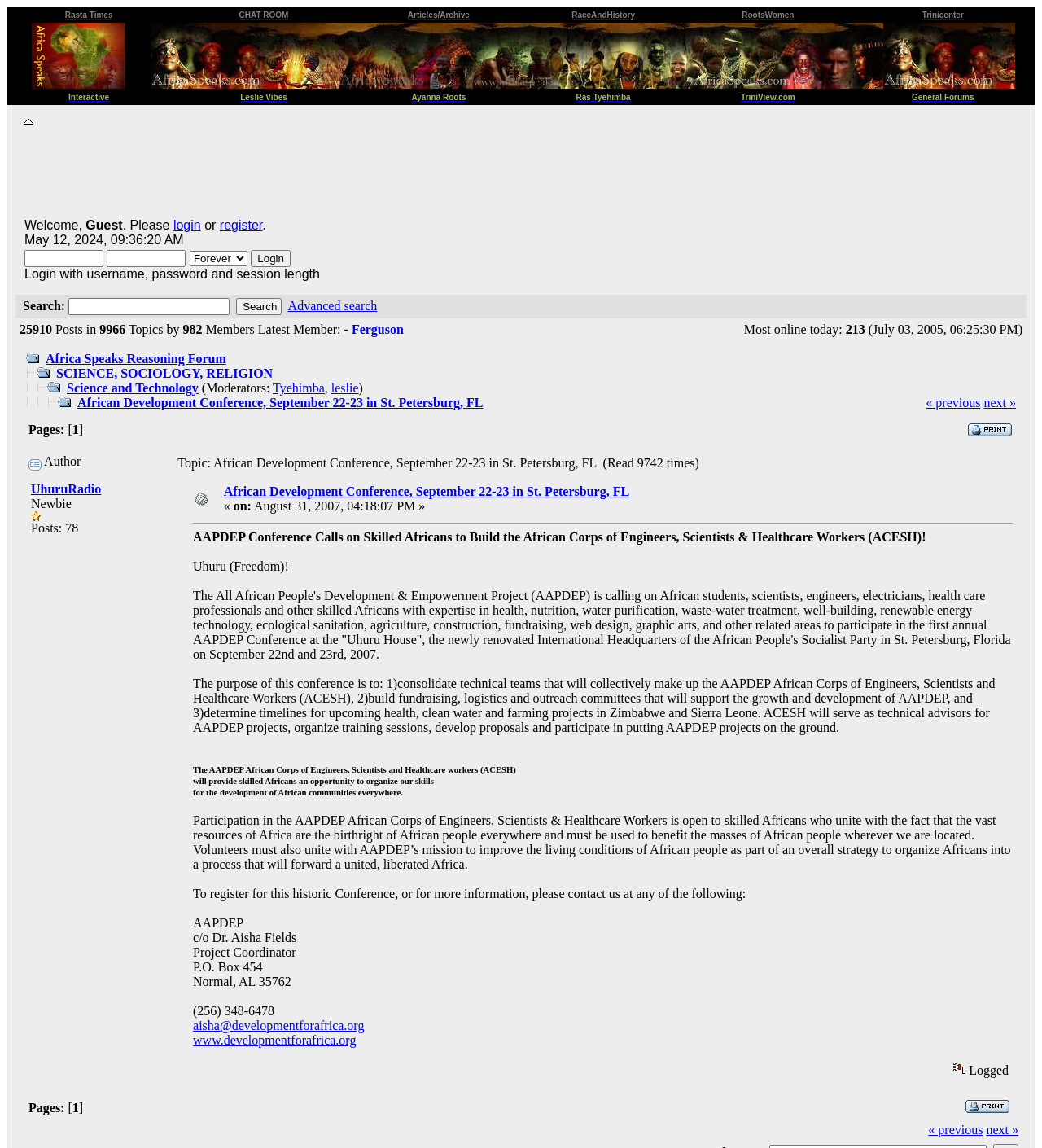Please locate the bounding box coordinates for the element that should be clicked to achieve the following instruction: "Click on the 'Register' link". Ensure the coordinates are given as four float numbers between 0 and 1, i.e., [left, top, right, bottom].

[0.023, 0.172, 0.071, 0.184]